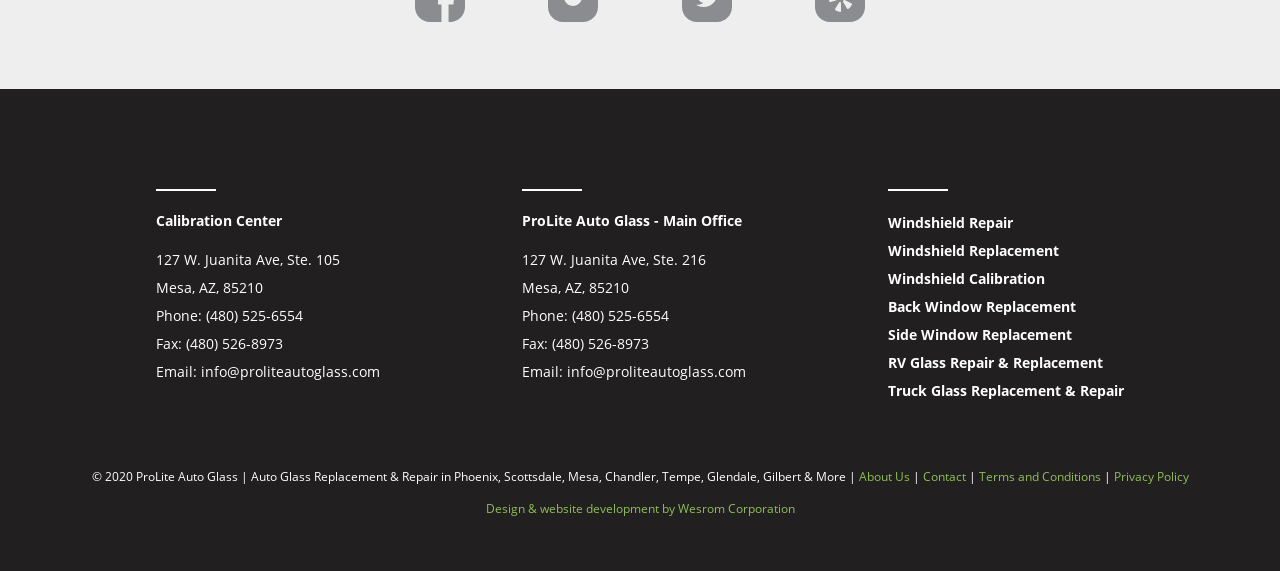Extract the bounding box for the UI element that matches this description: "Contact".

[0.721, 0.82, 0.754, 0.85]